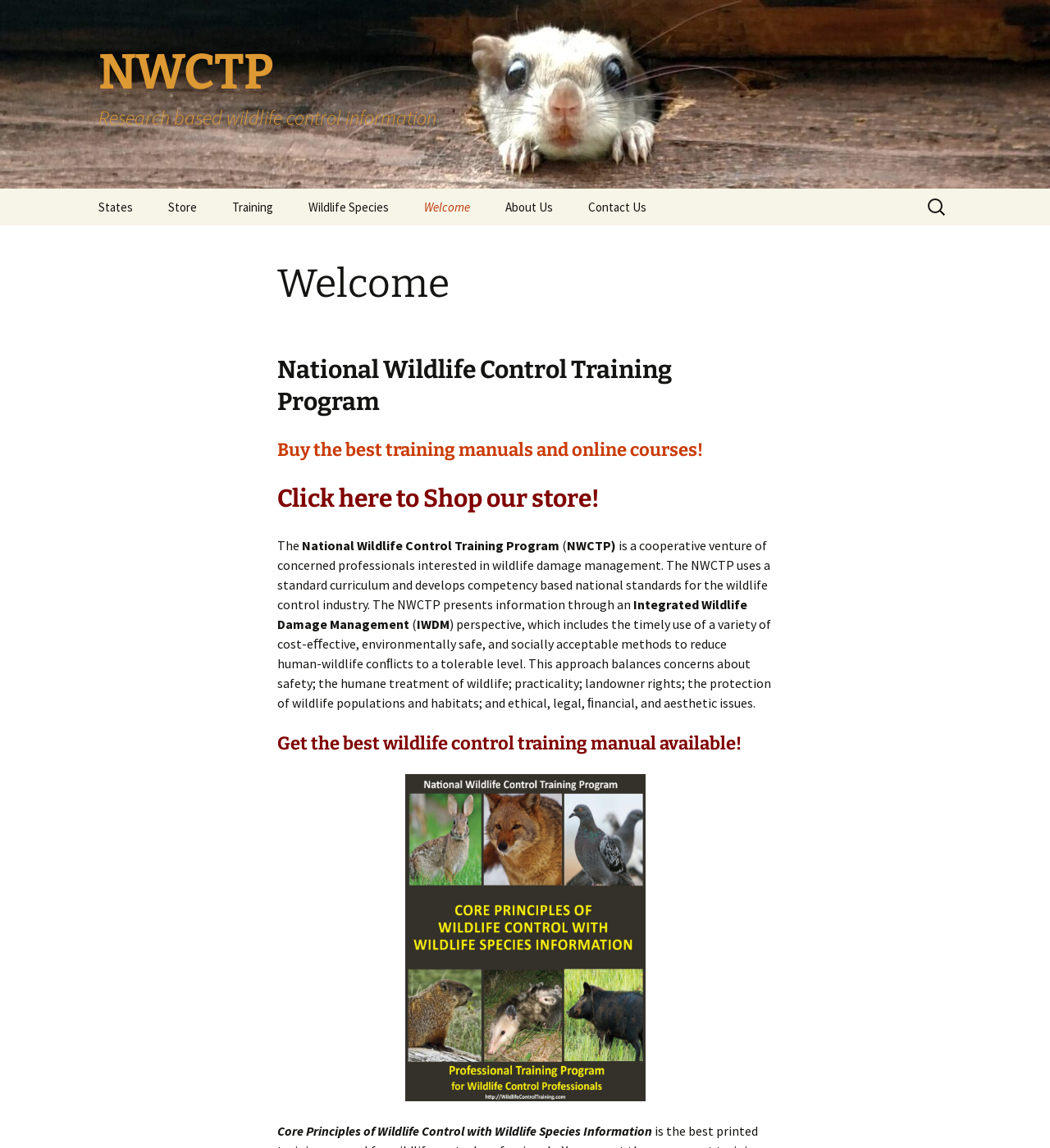With reference to the screenshot, provide a detailed response to the question below:
What type of information is provided under 'Wildlife Species'?

The 'Wildlife Species' section appears to provide information on various wildlife species, including bats, beavers, birds, and more, likely including details on their behavior, habitats, and control methods.